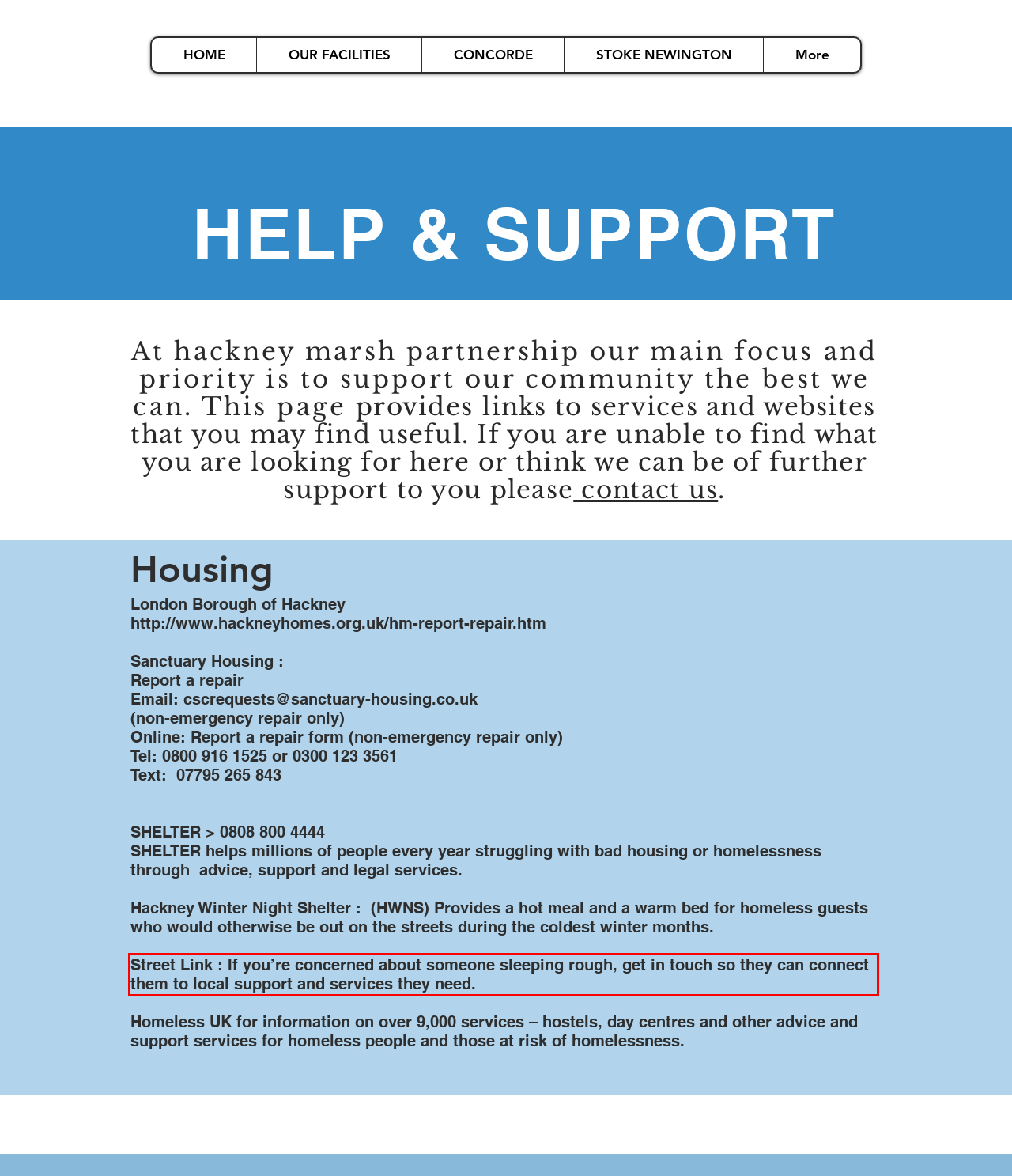From the provided screenshot, extract the text content that is enclosed within the red bounding box.

Street Link : If you’re concerned about someone sleeping rough, get in touch so they can connect them to local support and services they need.